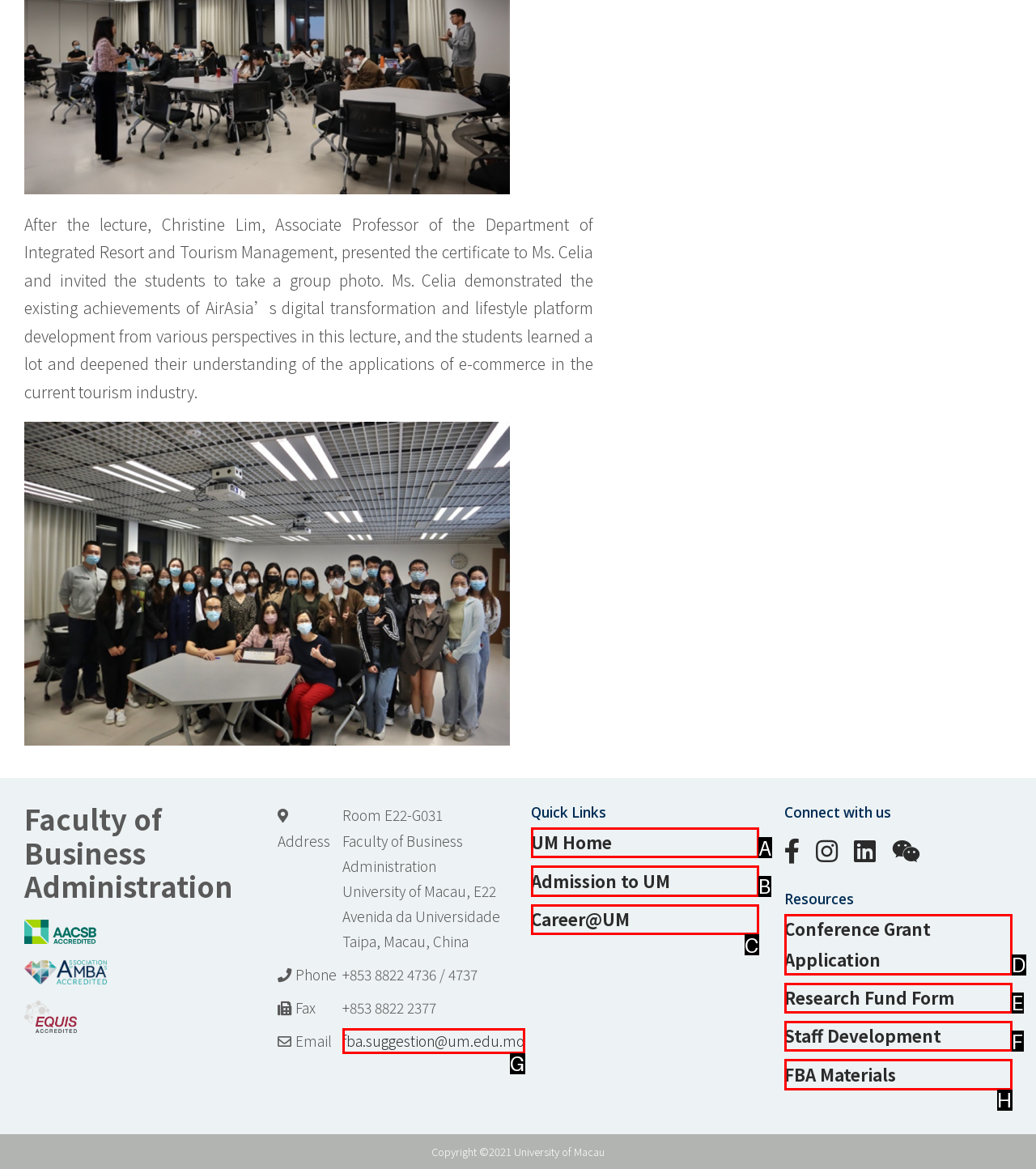Using the element description: Staff Development, select the HTML element that matches best. Answer with the letter of your choice.

F